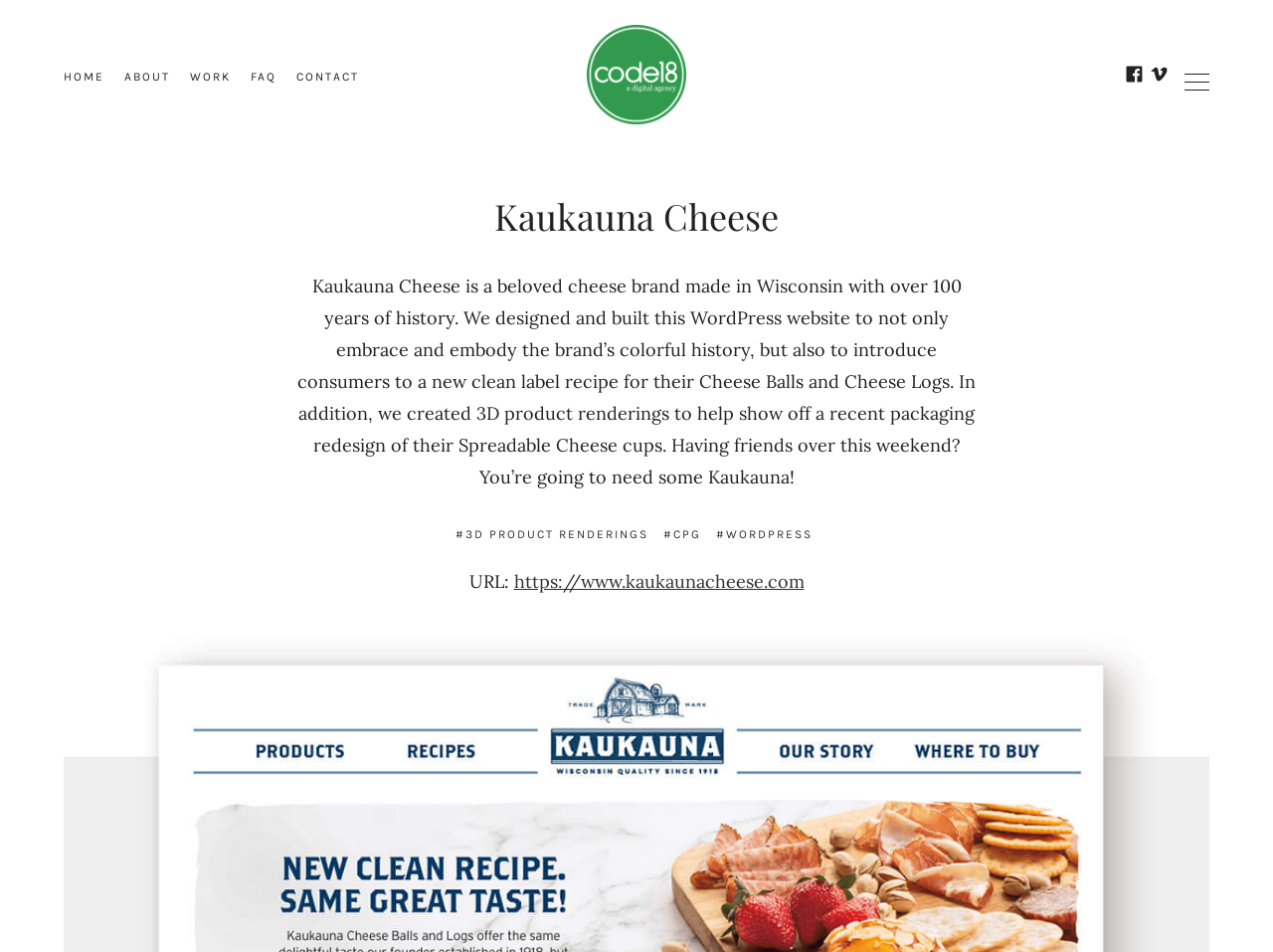Find the bounding box coordinates for the HTML element described as: "Contact". The coordinates should consist of four float values between 0 and 1, i.e., [left, top, right, bottom].

[0.233, 0.074, 0.282, 0.087]